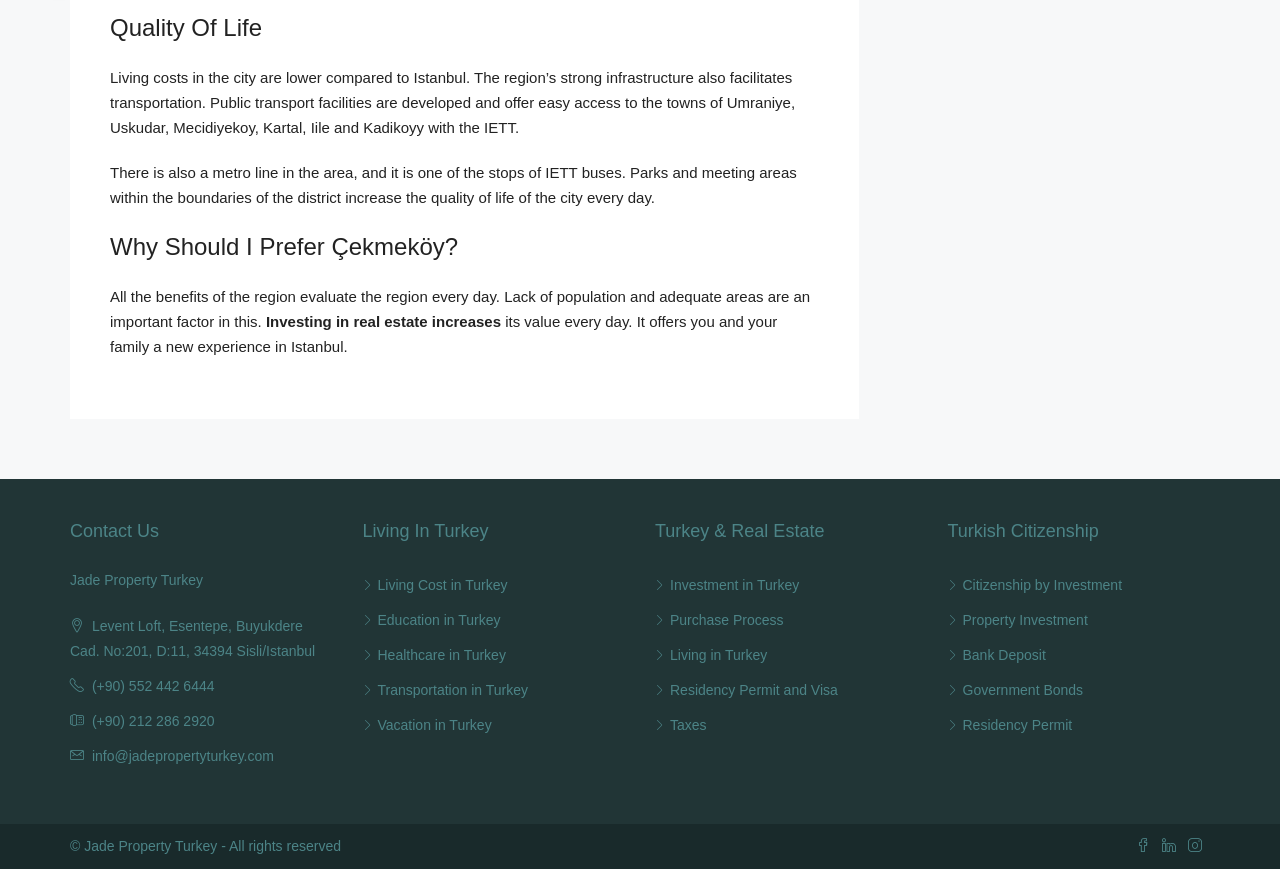Determine the bounding box for the UI element that matches this description: "Huygens Instituut".

None